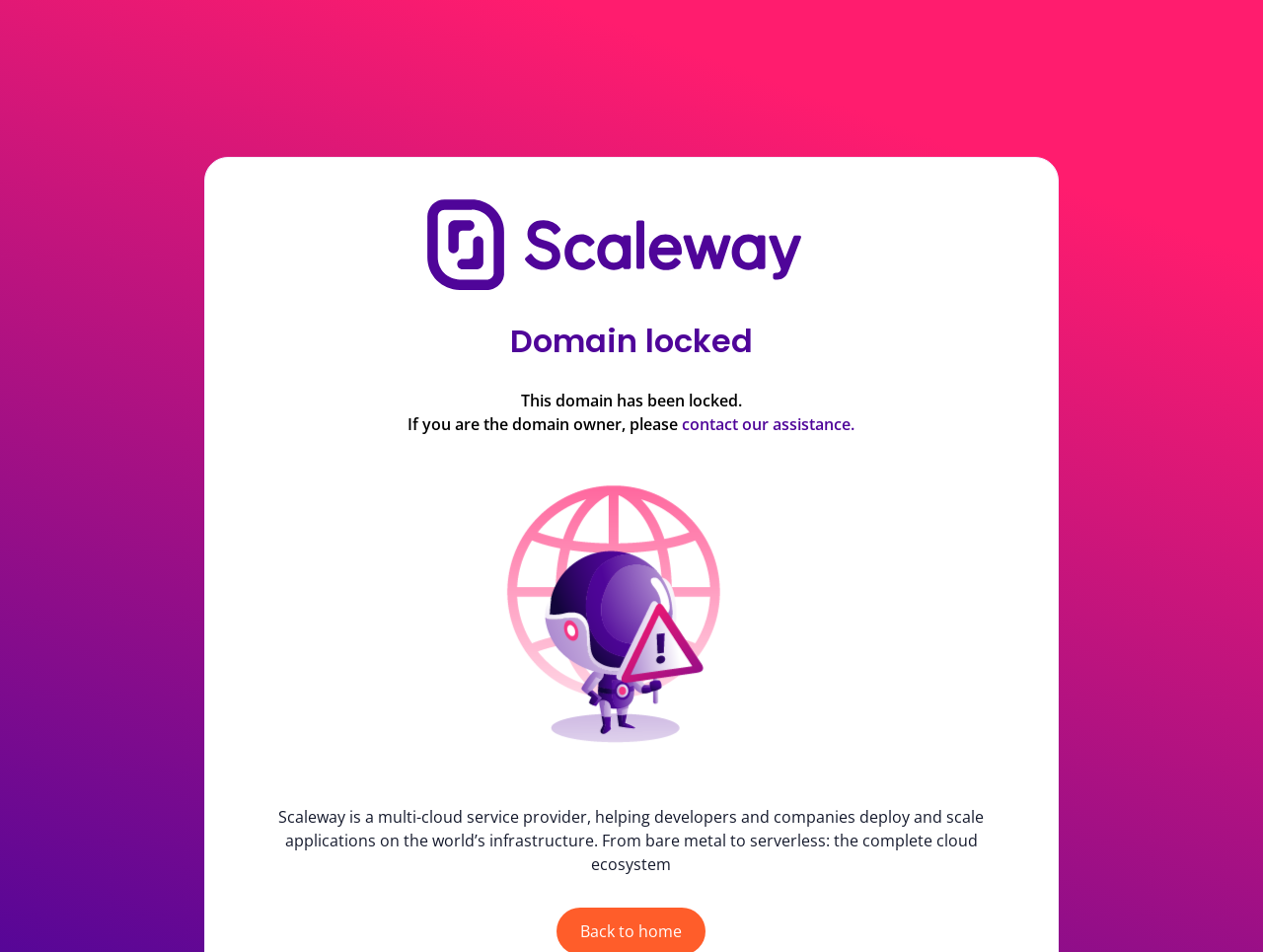What is the status of the domain?
Please provide a single word or phrase in response based on the screenshot.

Locked